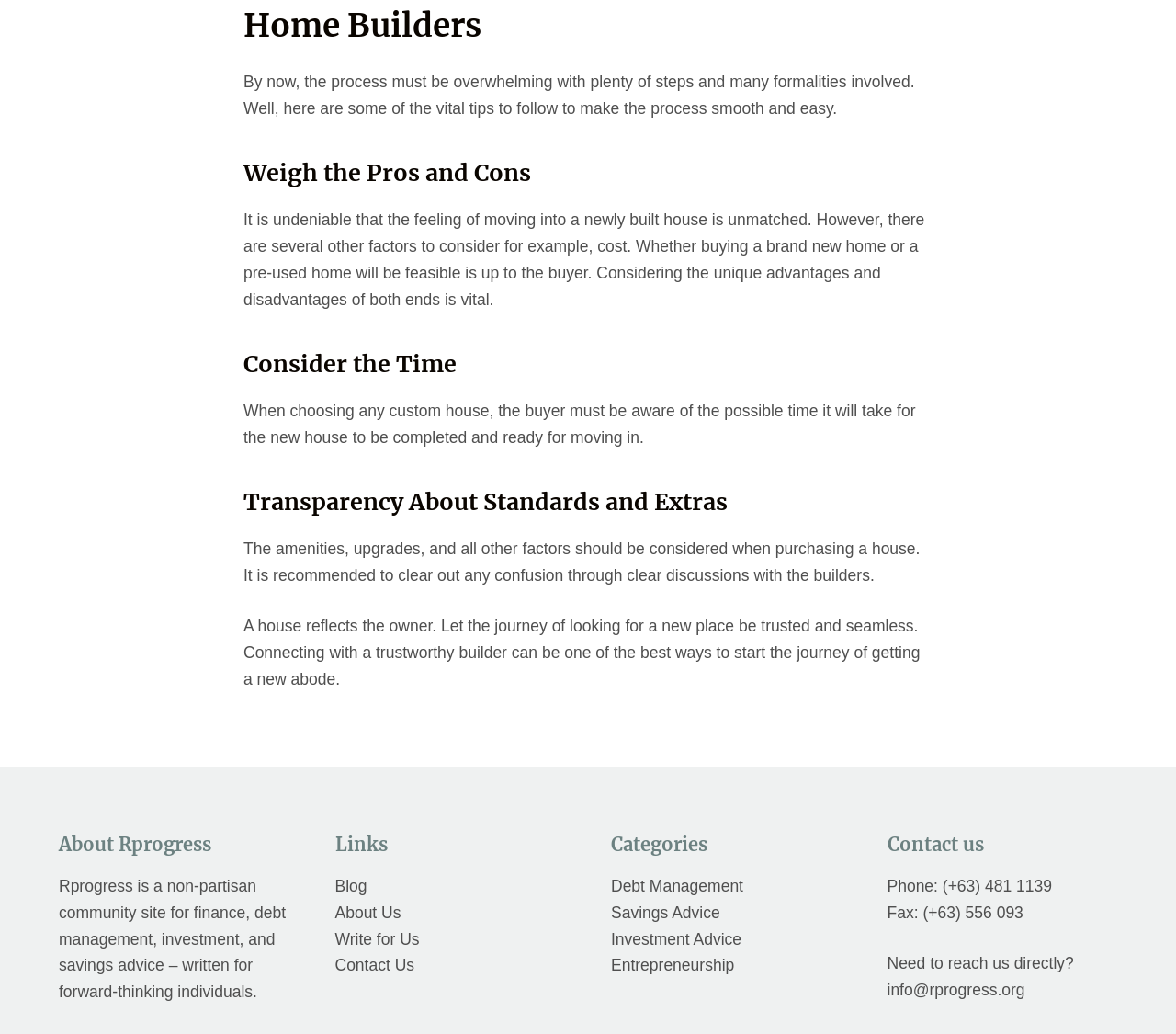Find the bounding box coordinates of the clickable area that will achieve the following instruction: "Click on 'Blog'".

[0.285, 0.848, 0.312, 0.866]